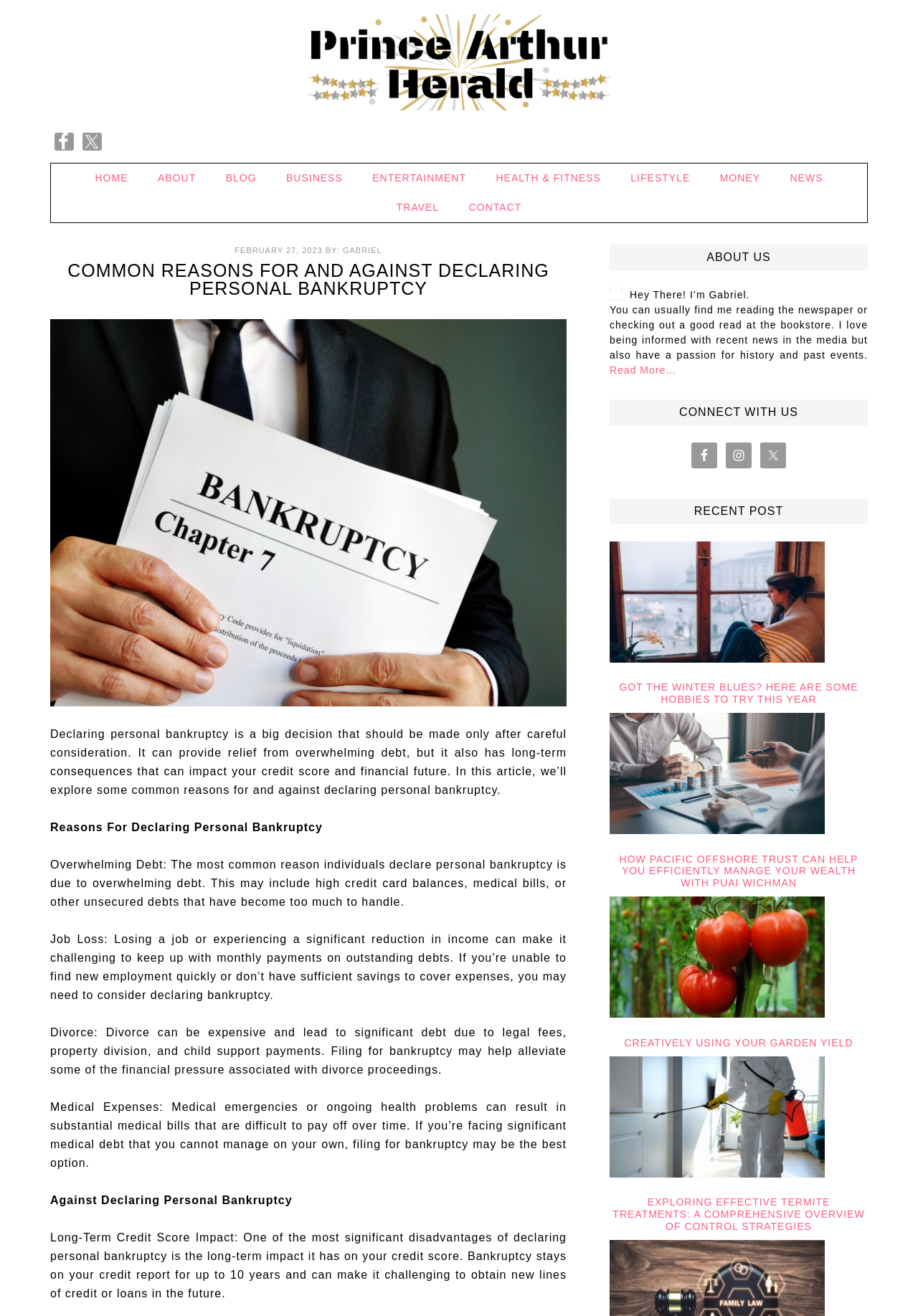Specify the bounding box coordinates of the region I need to click to perform the following instruction: "Read the article about declaring personal bankruptcy". The coordinates must be four float numbers in the range of 0 to 1, i.e., [left, top, right, bottom].

[0.055, 0.199, 0.617, 0.226]